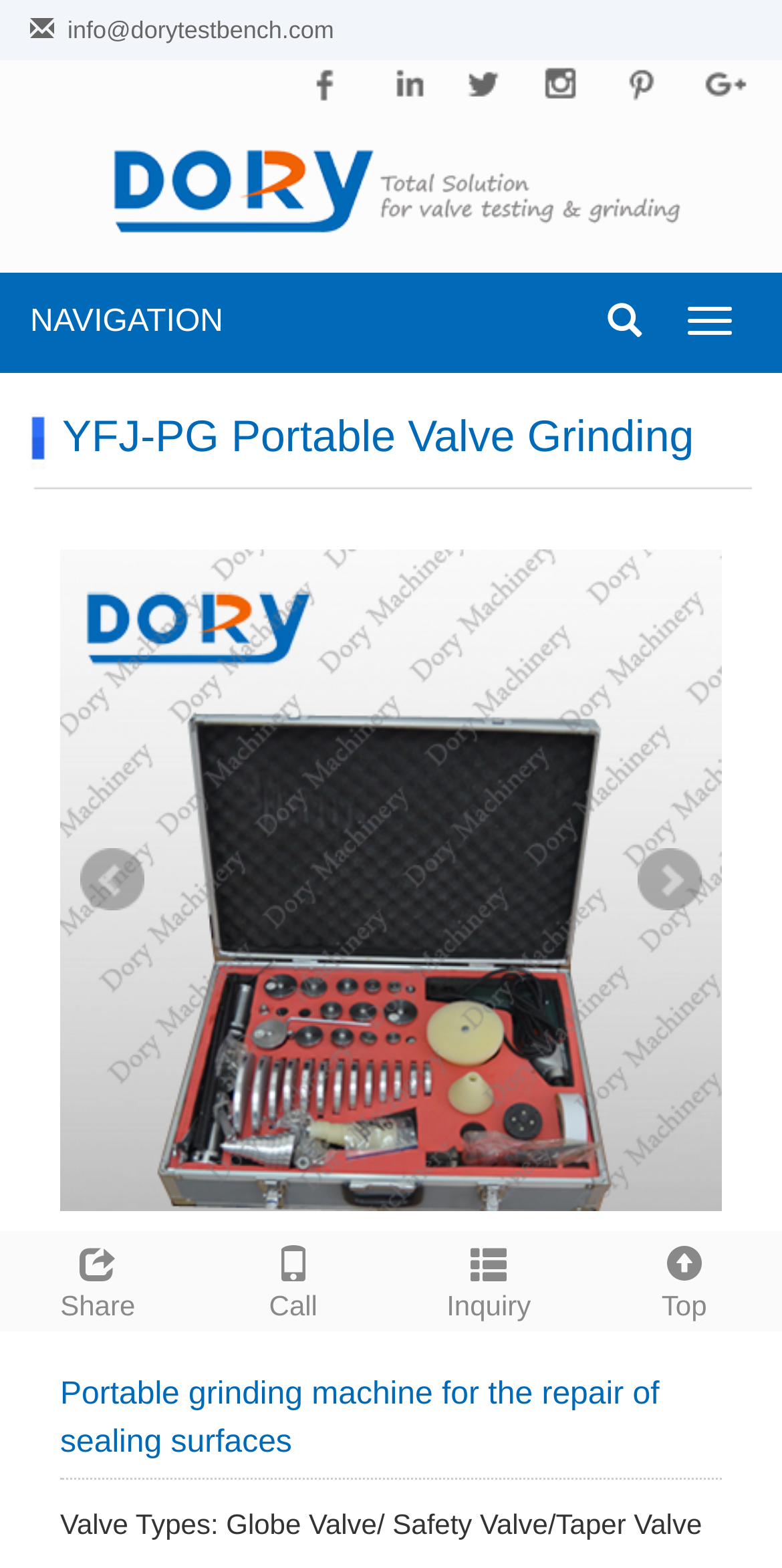Identify the bounding box coordinates of the region that needs to be clicked to carry out this instruction: "View the product details of YFJ-PG Portable Valve Grinding". Provide these coordinates as four float numbers ranging from 0 to 1, i.e., [left, top, right, bottom].

[0.038, 0.263, 0.962, 0.312]